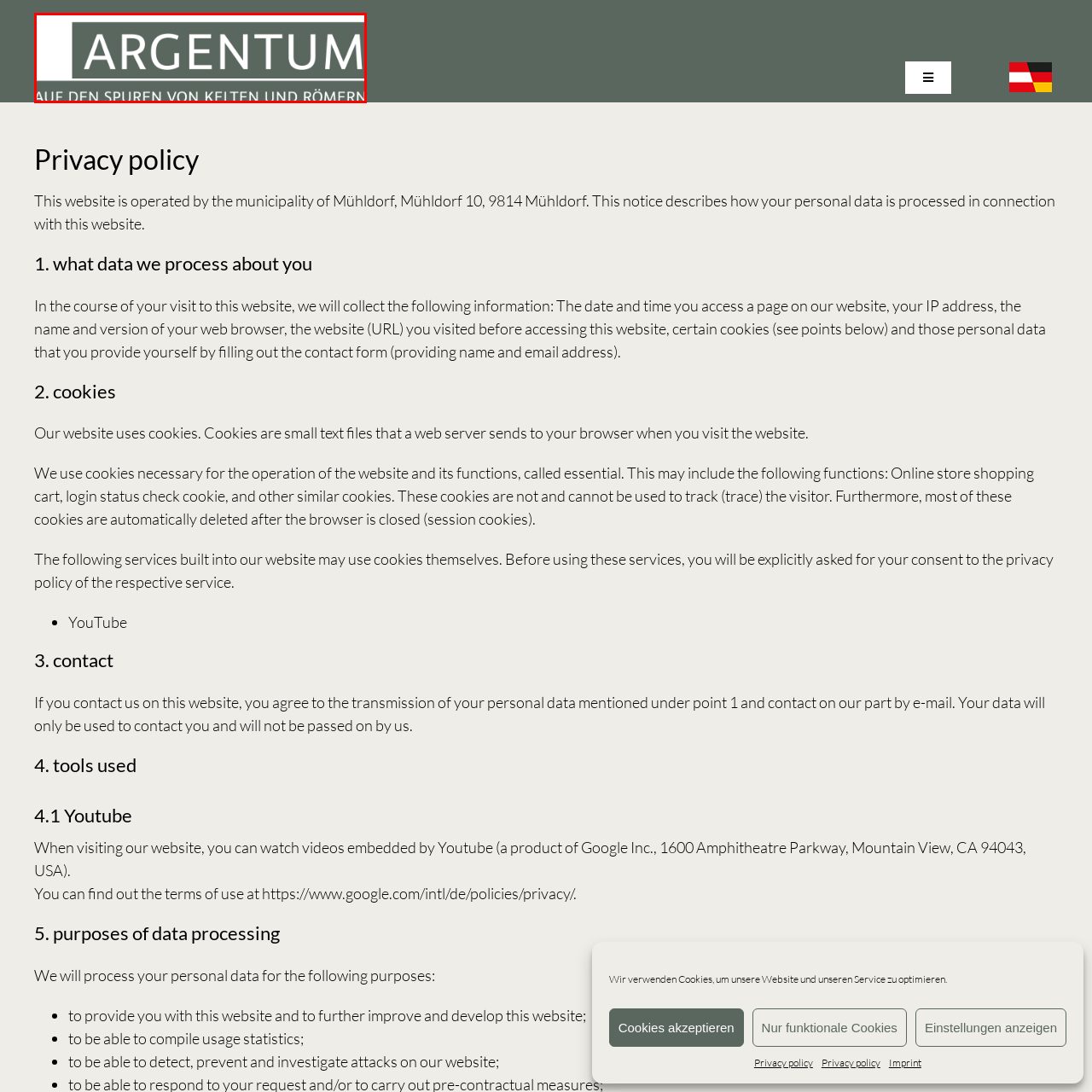Describe in detail the portion of the image that is enclosed within the red boundary.

The image features the logo of "ARGENTUM," prominently displaying the name in bold, capital letters. Below the main title, there is a subtitle that reads "AUF DEN SPUREN VON KELTEN UND RÖMERN," which translates to "ON THE TRAILS OF CELTS AND ROMANS." The design emphasizes a clean and modern aesthetic, using a muted color palette, likely symbolizing an association with historical themes and explorations related to Celtic and Roman cultures. This logo serves as a key visual element for identifying the ARGENTUM initiative or project, inviting viewers to engage with its historical focus.